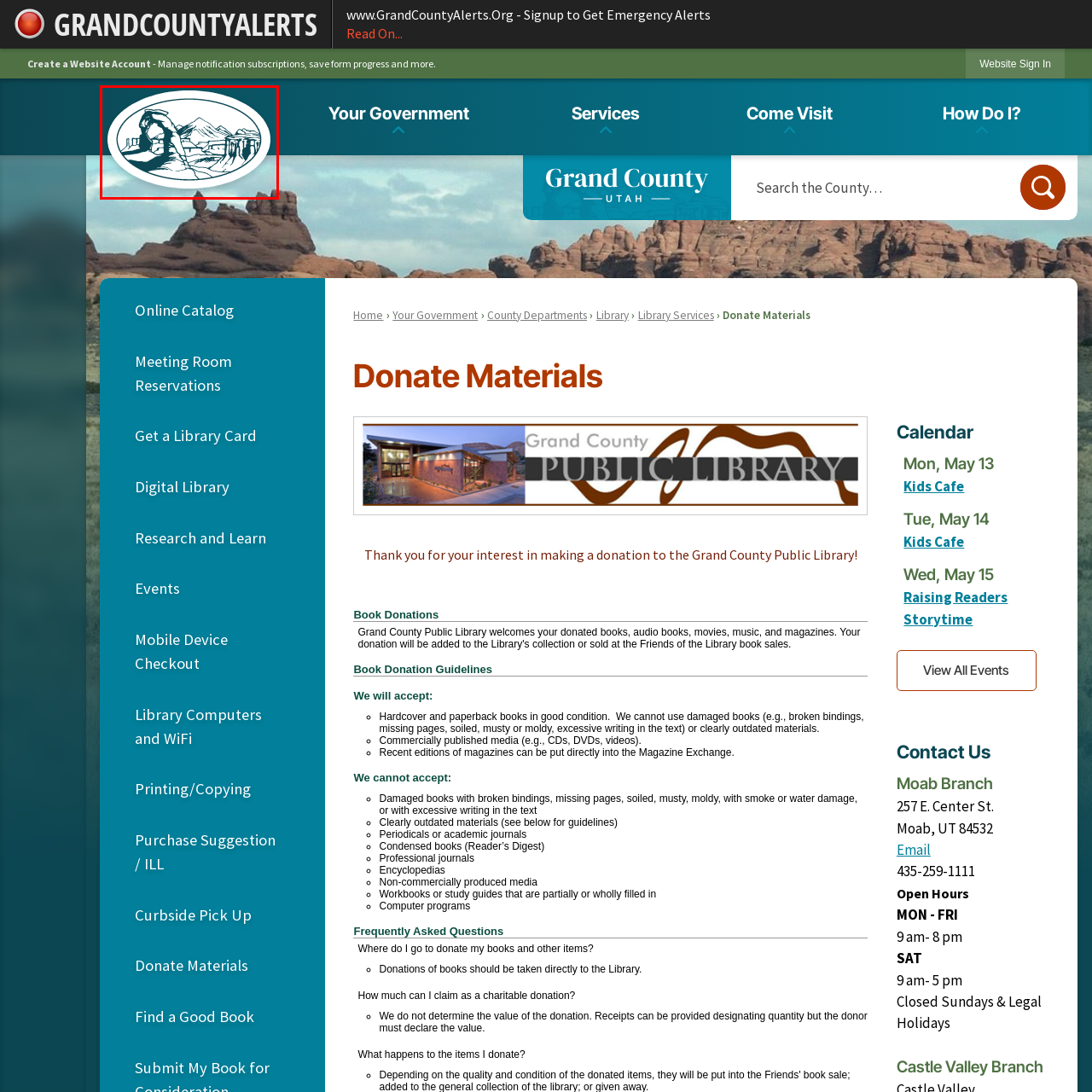Generate a comprehensive caption for the image that is marked by the red border.

The image features a stylized graphic depiction of natural landmarks, prominently showcasing a unique arch structure reminiscent of the famous Arches National Park in Utah. The illustration is characterized by a minimalist black outline, set against a light background. Below the arch, the landscape is depicted with rolling hills and mountain silhouettes, conveying the rugged beauty of the region. This artistic representation serves as a visual element associated with the Grand County, Utah official website, enhancing its identity and connection to the local environment.